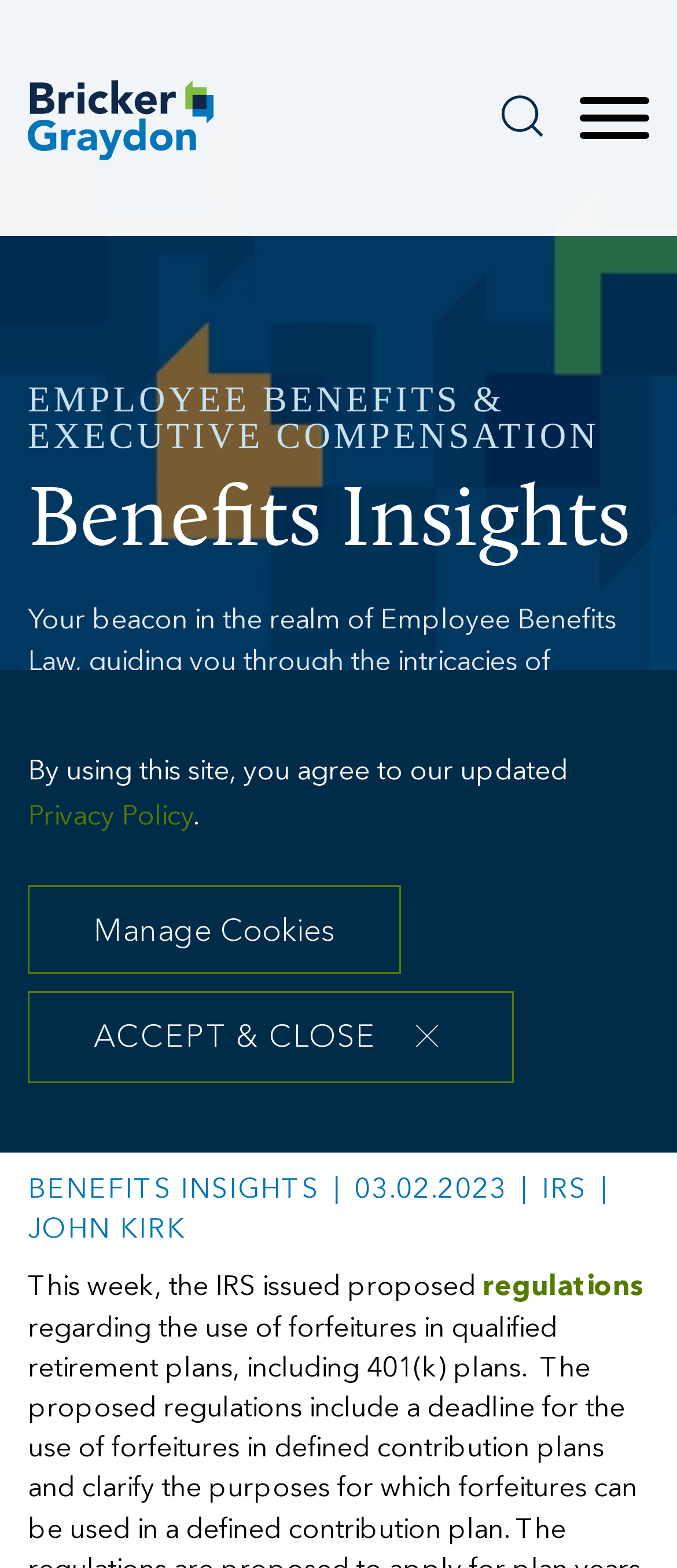What is the category of the article?
Please give a detailed and elaborate answer to the question based on the image.

The category of the article can be found at the top of the webpage, where it says 'EMPLOYEE BENEFITS & EXECUTIVE COMPENSATION' in a bold font.